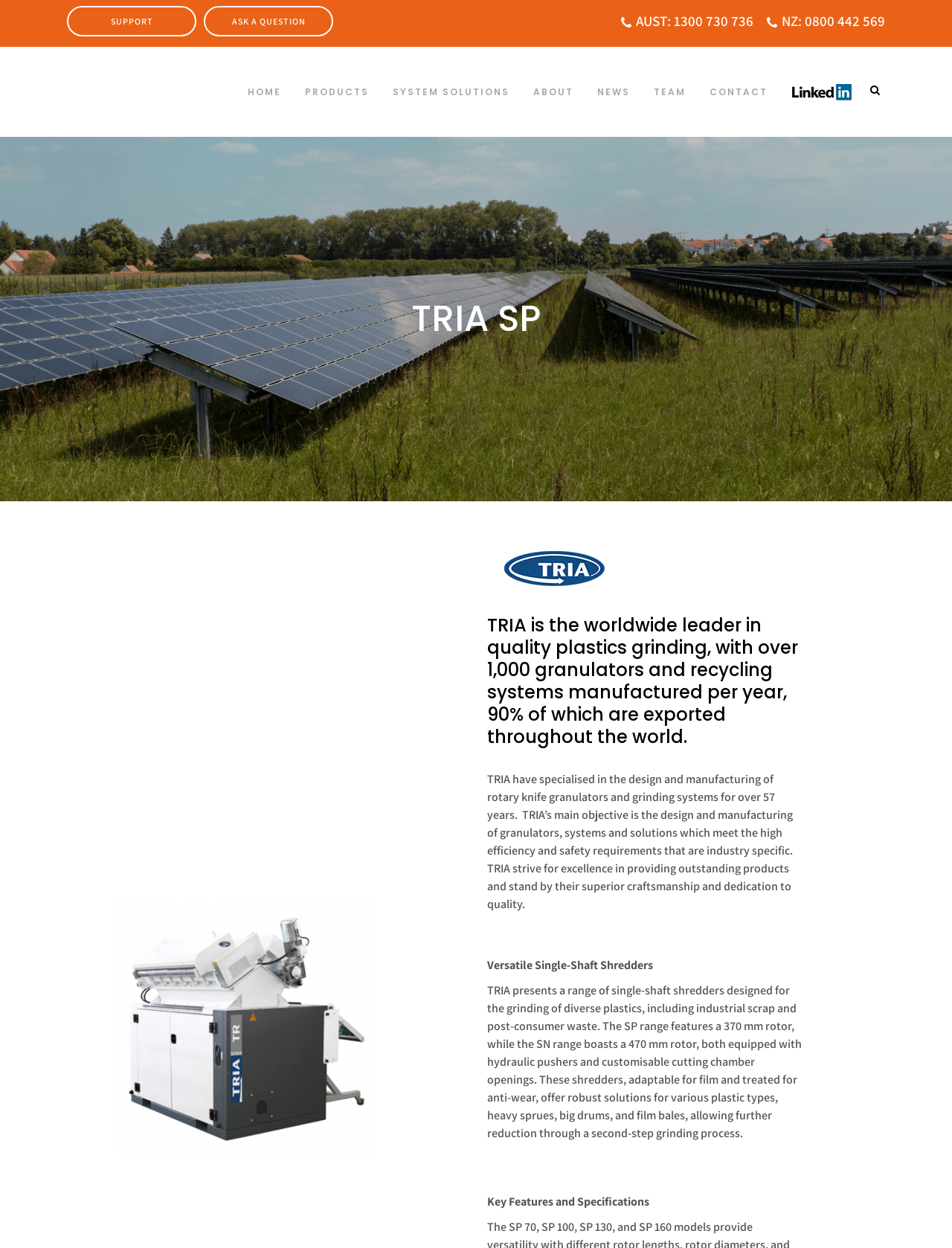Provide your answer to the question using just one word or phrase: What is the purpose of the hydraulic pushers in TRIA's shredders?

Customisable cutting chamber openings